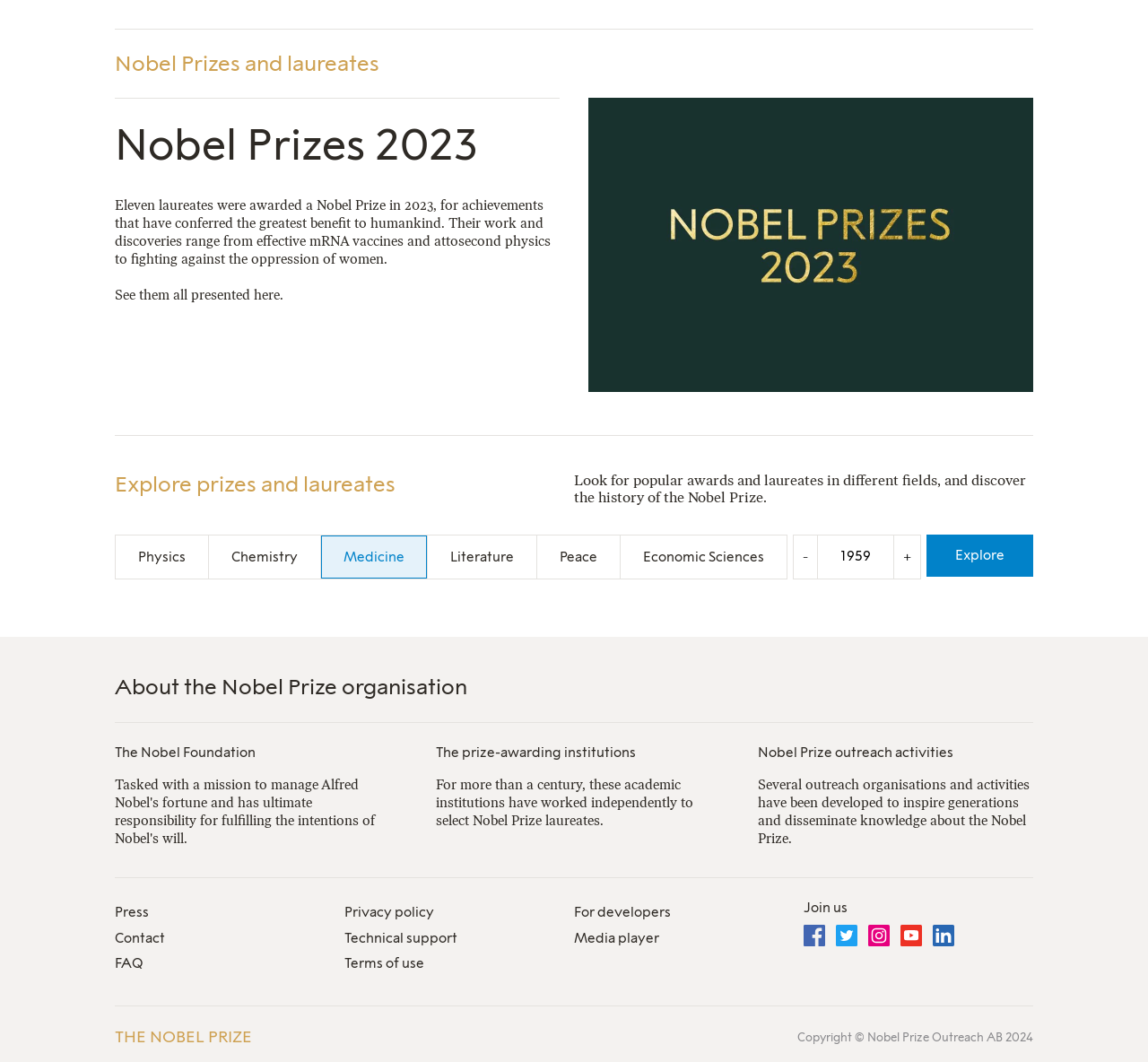Pinpoint the bounding box coordinates of the element to be clicked to execute the instruction: "Explore prizes and laureates".

[0.1, 0.424, 0.5, 0.476]